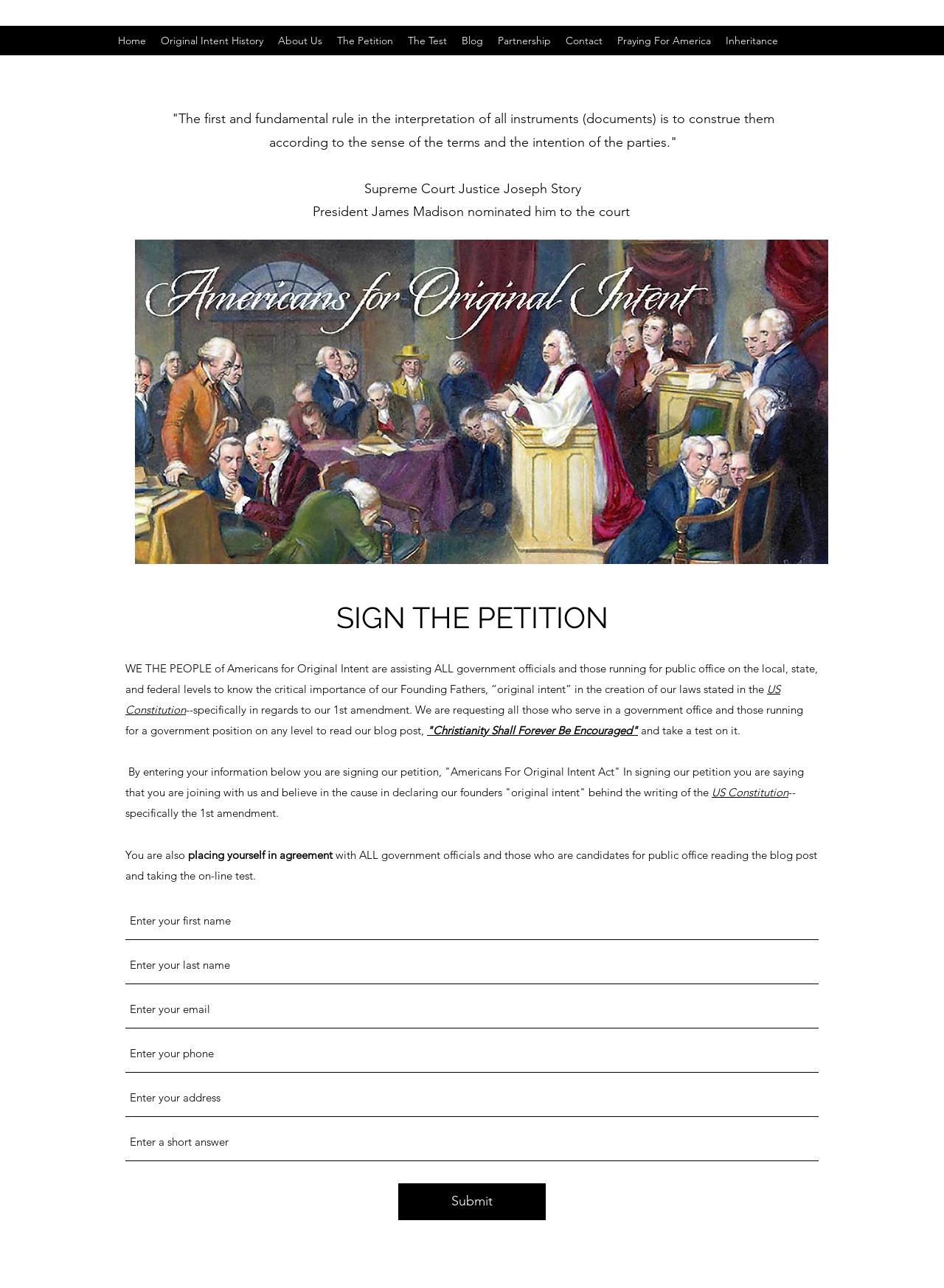Explain the webpage's layout and main content in detail.

The webpage is titled "The Petition | Americans for Original Intent" and appears to be a petition signing page. At the top, there is a navigation menu with 9 links, including "Home", "Original Intent History", "About Us", "The Petition", "The Test", "Blog", "Partnership", "Contact", and "Praying For America". 

Below the navigation menu, there is a large image, "Original Intent.jpg", taking up most of the width of the page. 

To the left of the image, there is a quote from Supreme Court Justice Joseph Story, with a description of who he is below it. 

Further down the page, there is a heading "SIGN THE PETITION" in a prominent font. Below this heading, there is a paragraph of text explaining the purpose of the petition, which is to encourage government officials to understand the original intent of the Founding Fathers in creating the US Constitution, specifically the 1st amendment. 

The text continues to explain that by signing the petition, individuals are joining the cause and agreeing that government officials and candidates for public office should read a blog post and take an online test. 

Below the text, there is a form with 6 text boxes to enter personal information, including first name, last name, email, phone, address, and a short answer. The first three text boxes are required. 

Finally, there is a "Submit" button at the bottom of the page.